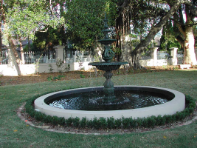Respond concisely with one word or phrase to the following query:
What surrounds the base of the fountain?

Neatly trimmed hedges